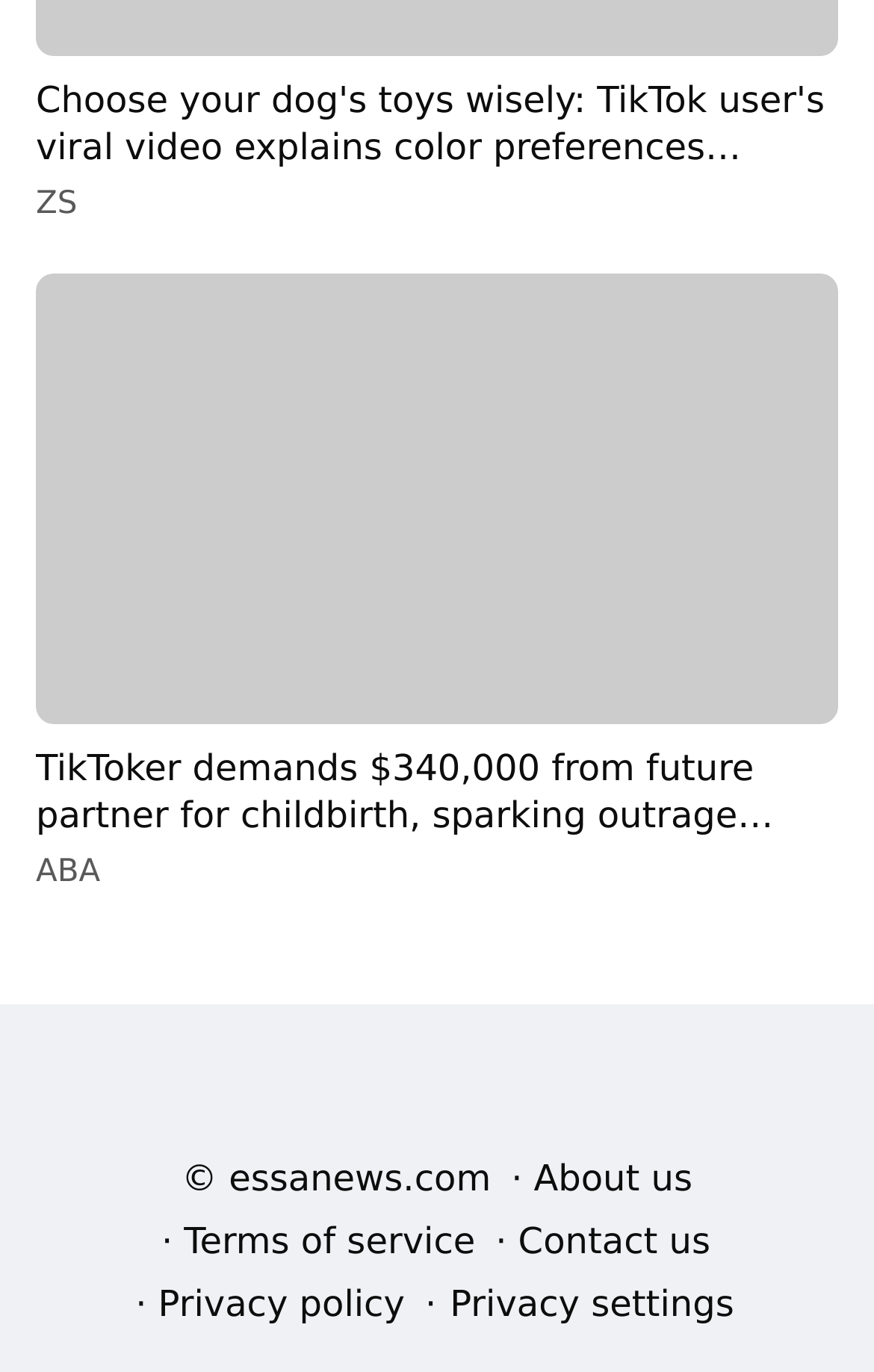Please respond in a single word or phrase: 
How many images are on the webpage?

1